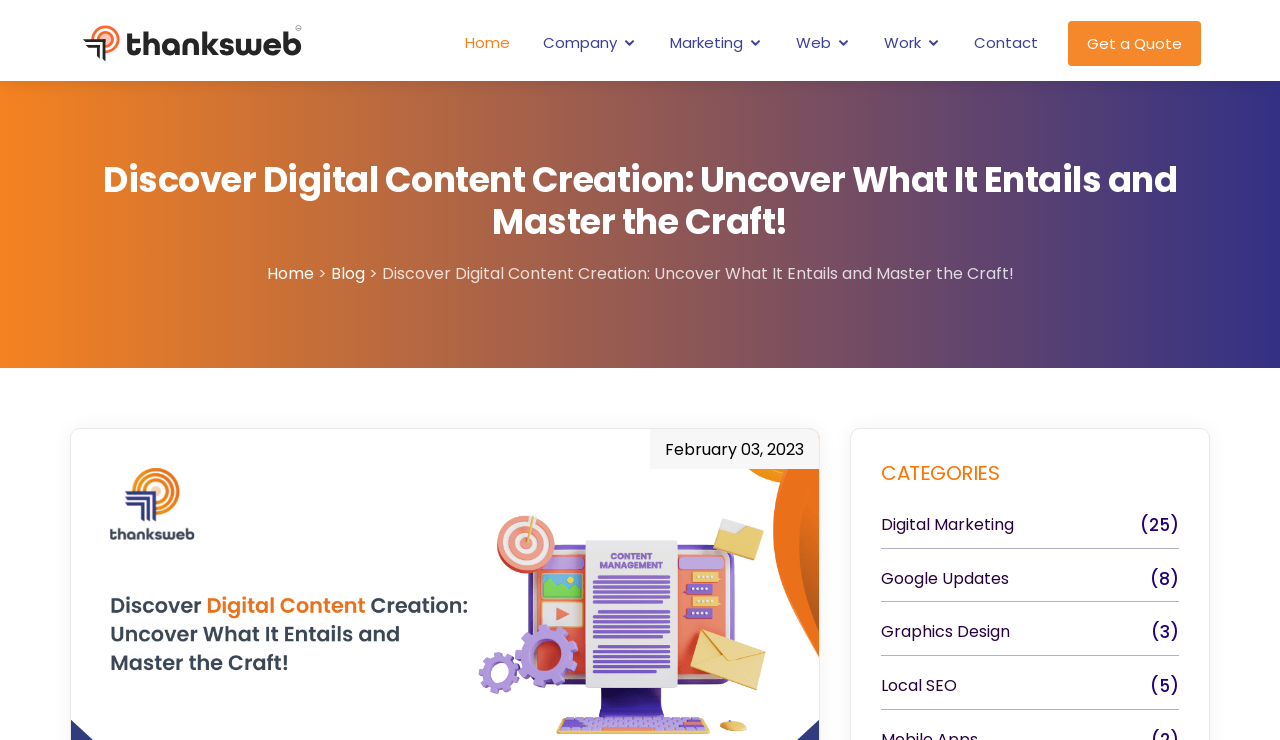Find the bounding box coordinates for the area you need to click to carry out the instruction: "Click on the company link". The coordinates should be four float numbers between 0 and 1, indicated as [left, top, right, bottom].

[0.422, 0.044, 0.5, 0.074]